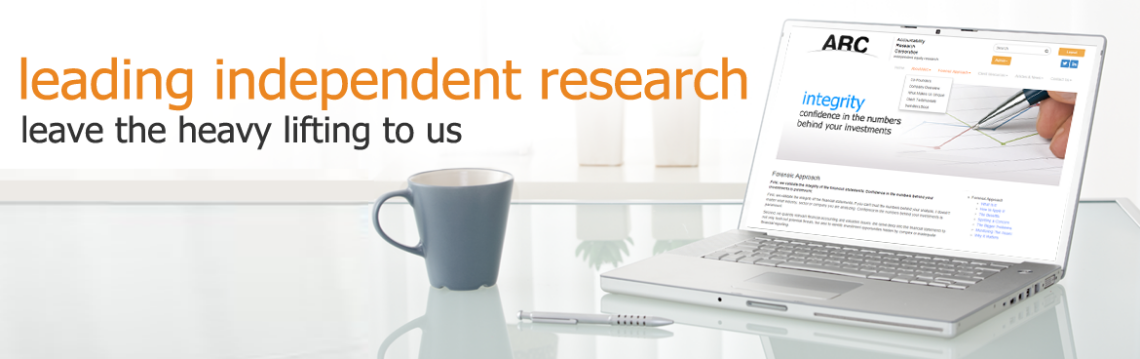Answer this question in one word or a short phrase: What is the atmosphere conveyed by the composition?

Modern and sophisticated